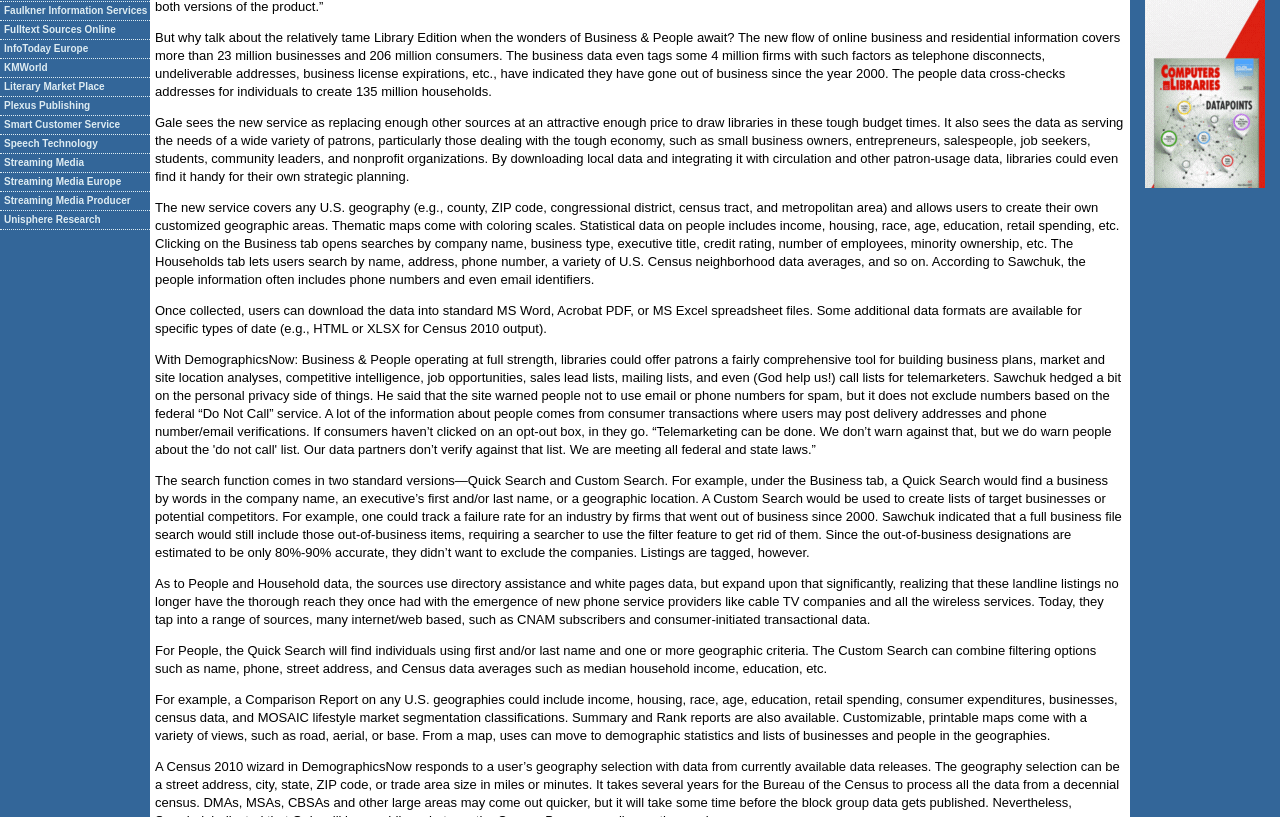Find the bounding box coordinates for the HTML element specified by: "Fulltext Sources Online".

[0.0, 0.026, 0.117, 0.049]